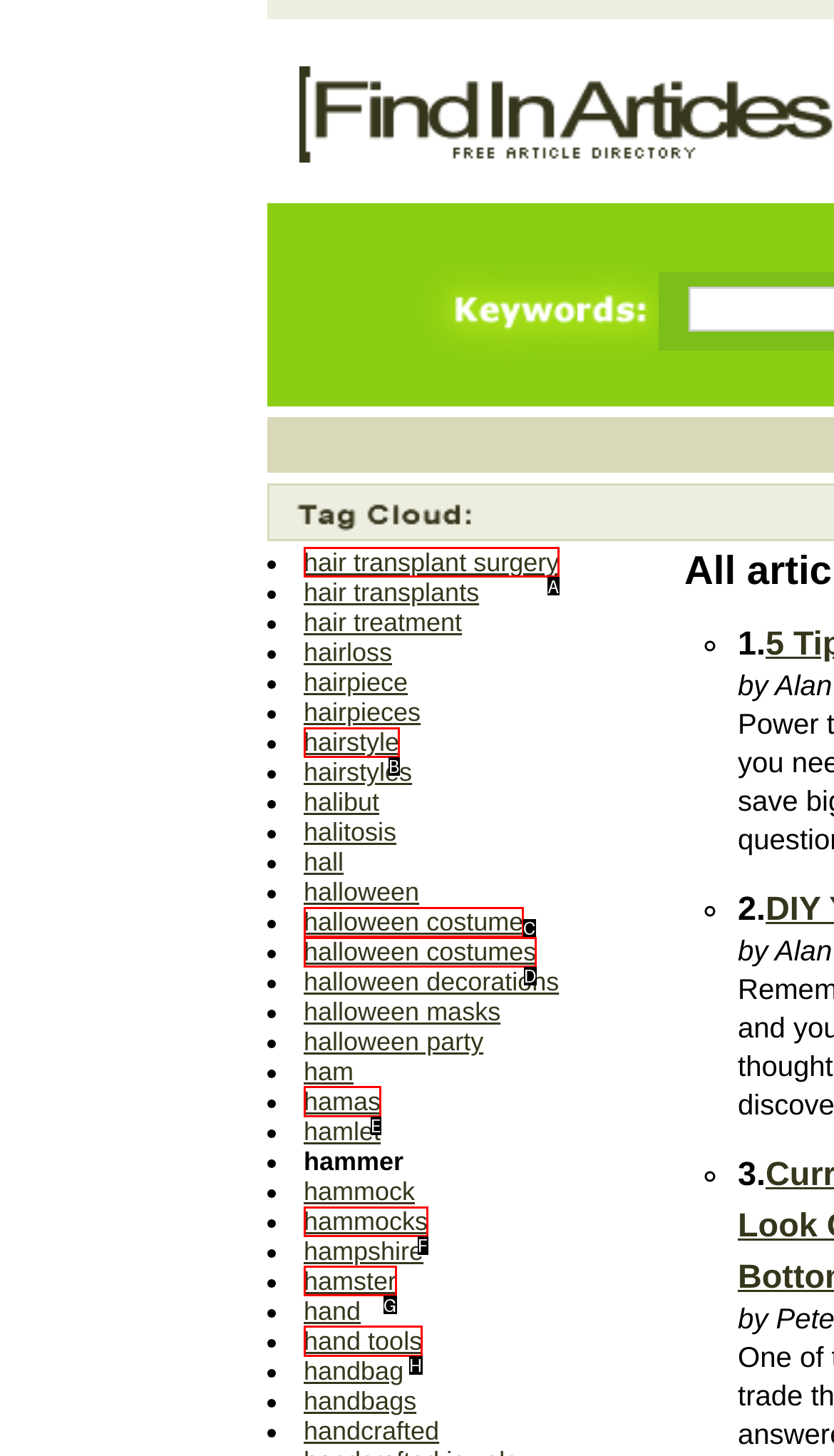Examine the description: hair transplant surgery and indicate the best matching option by providing its letter directly from the choices.

A